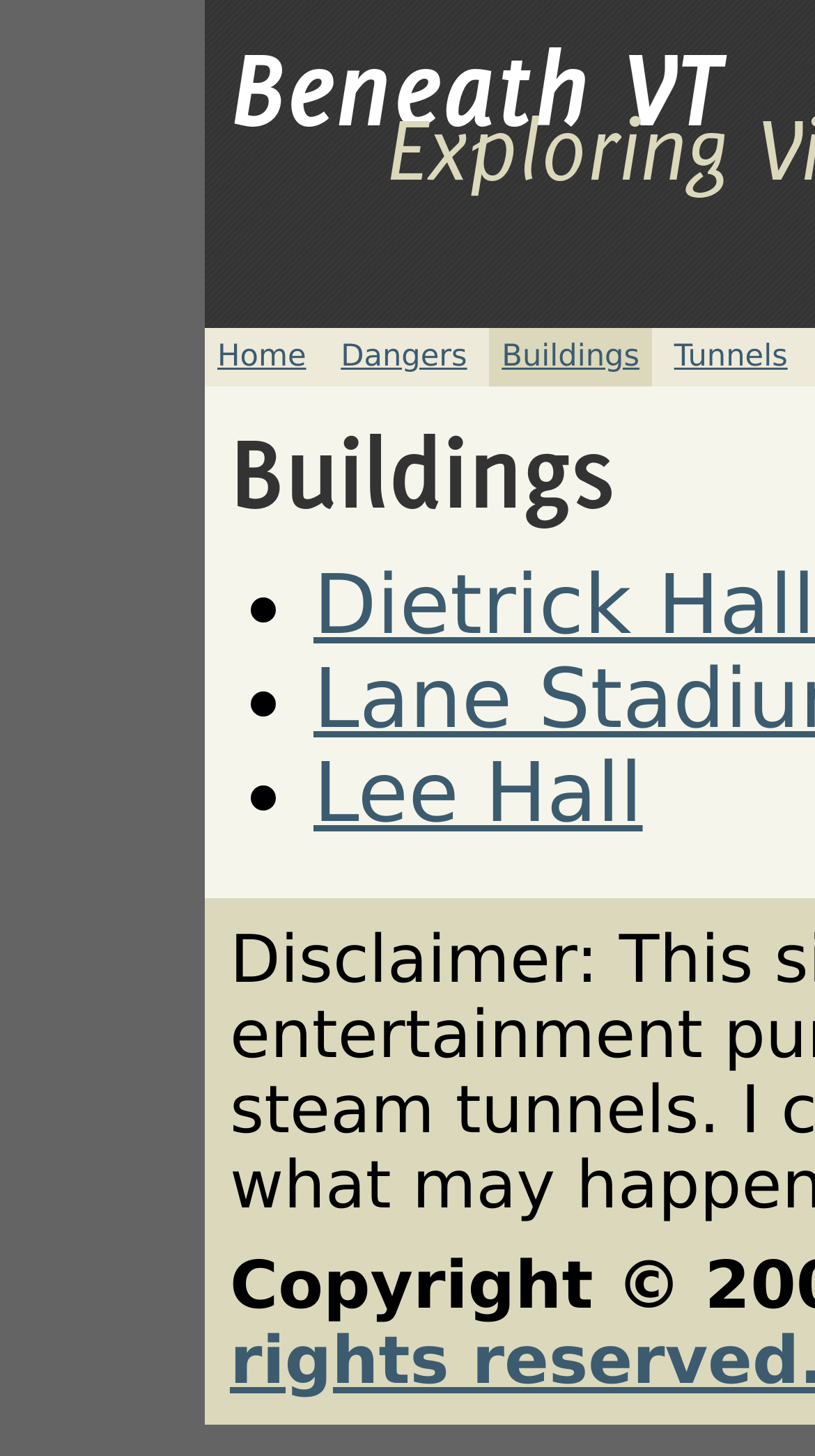How many list markers are there on the webpage?
Please look at the screenshot and answer in one word or a short phrase.

3